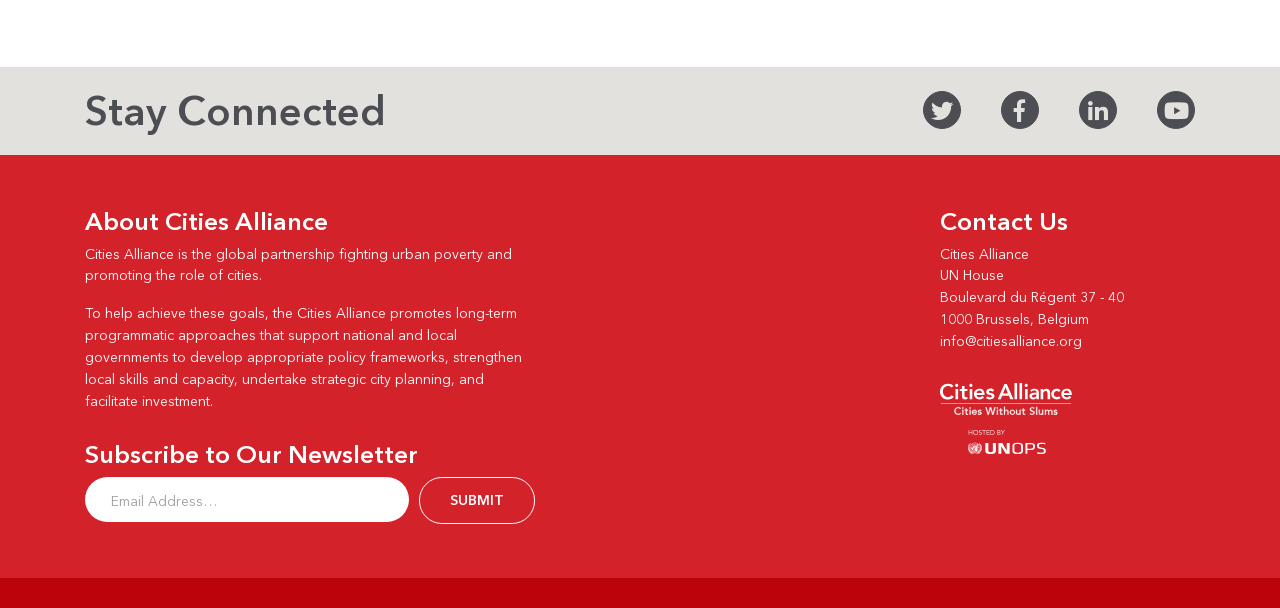Locate the bounding box coordinates of the clickable area needed to fulfill the instruction: "Send an email to Cities Alliance".

[0.734, 0.685, 0.845, 0.714]